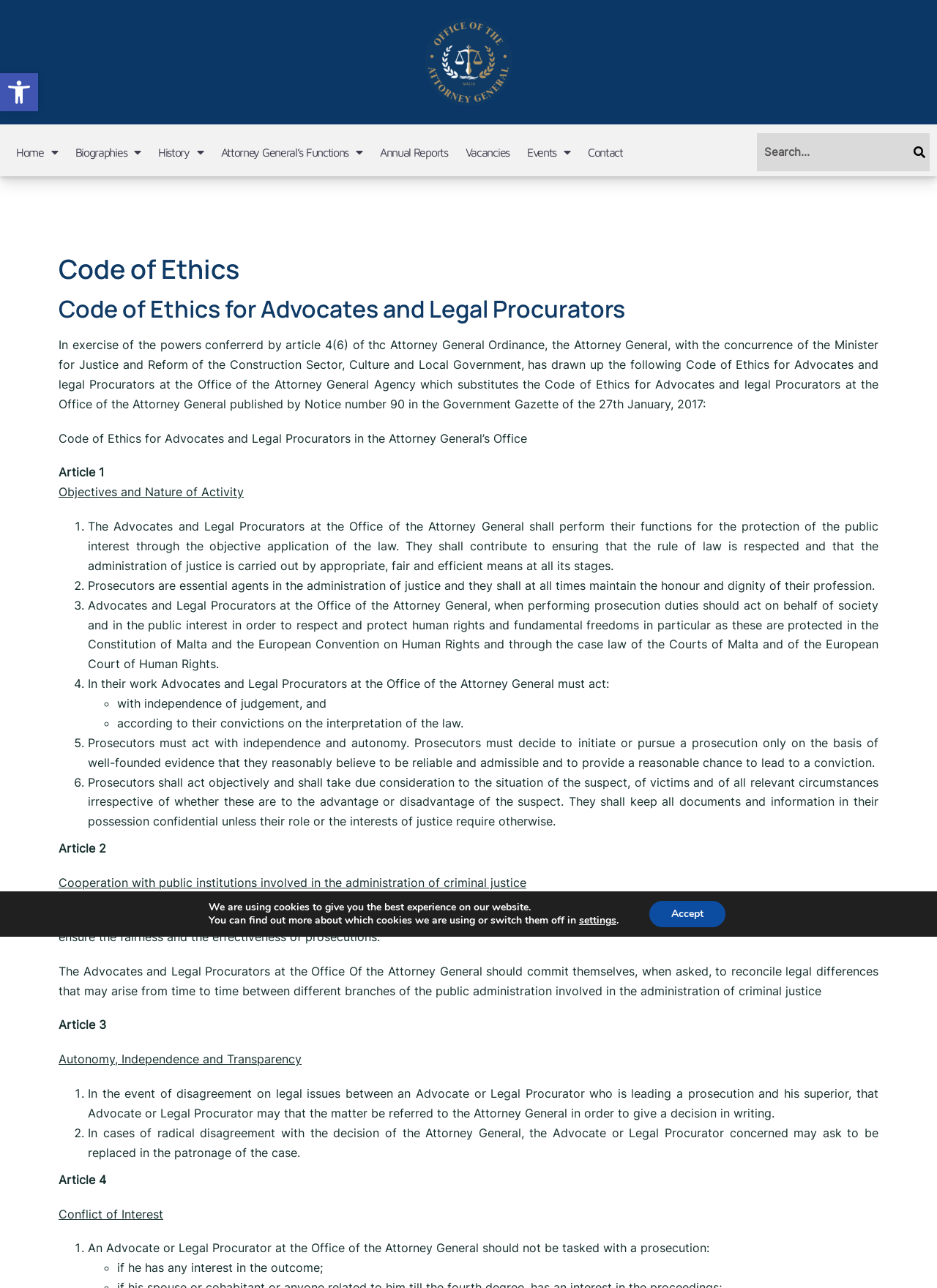Answer the question briefly using a single word or phrase: 
What should Prosecutors consider when deciding to initiate or pursue a prosecution?

Well-founded evidence